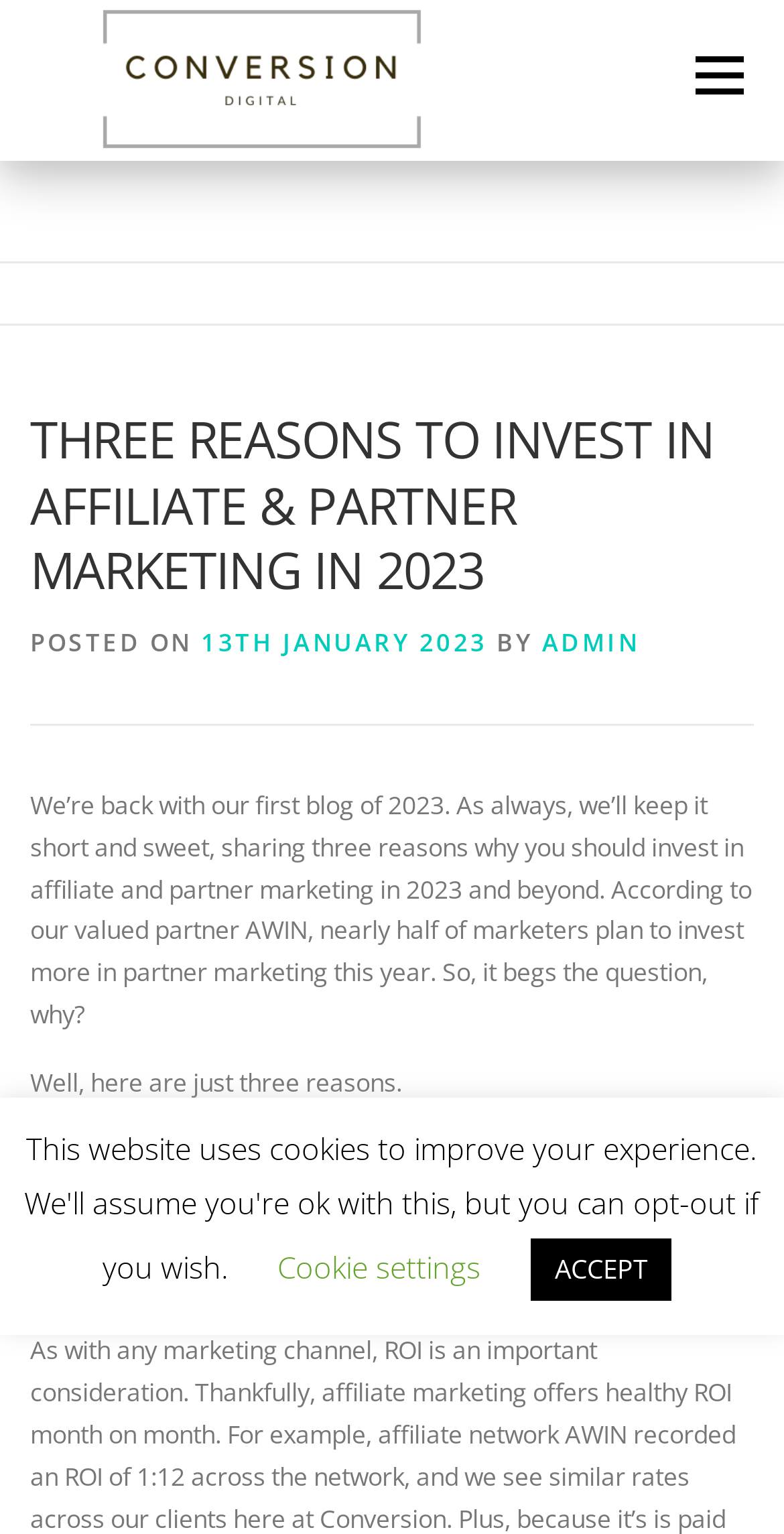Examine the image and give a thorough answer to the following question:
What is the name of the agency?

The name of the agency can be found in the top-left corner of the webpage, where it says 'Conversion Digital – Affiliate & Partnerships Management Agency'.